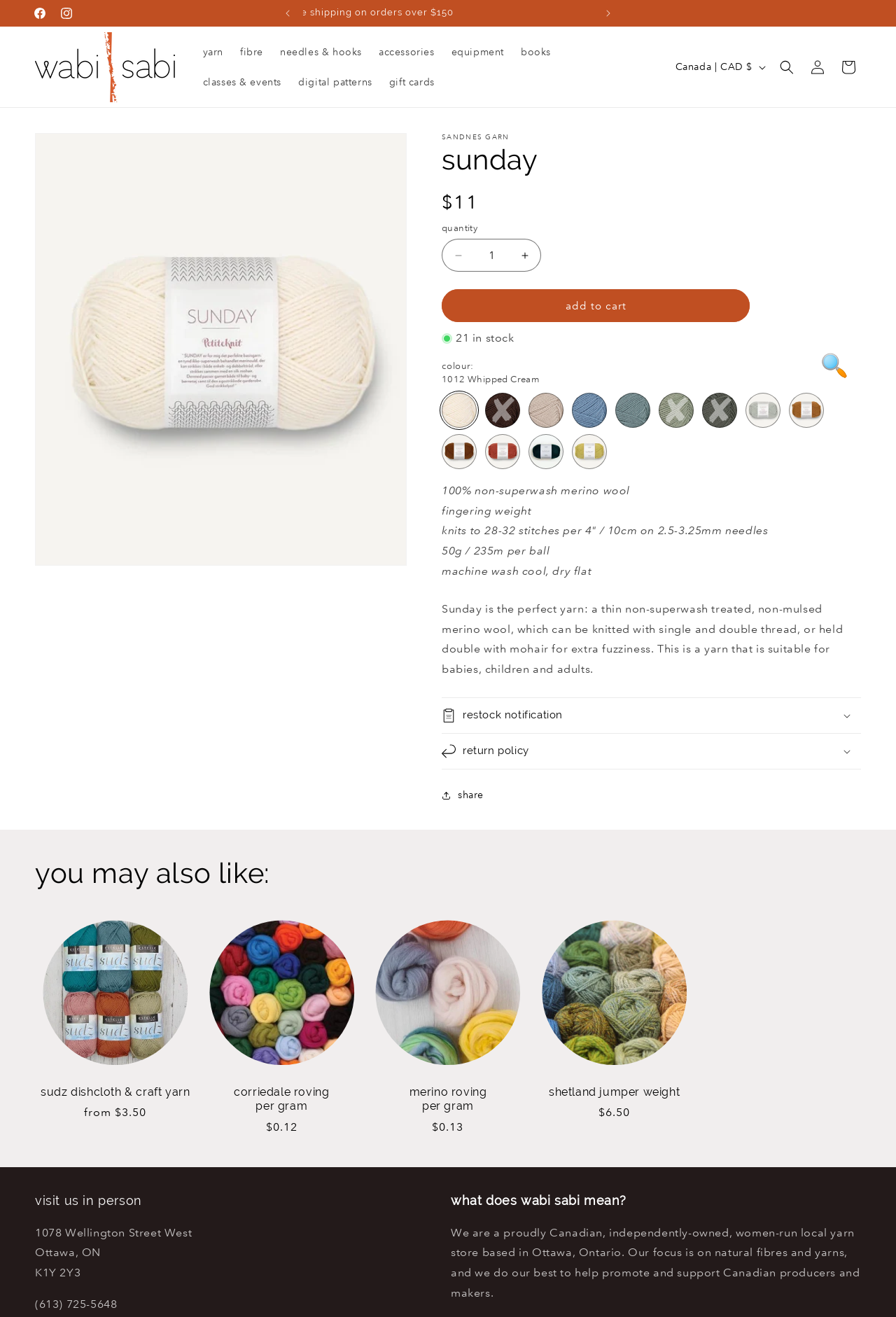Please determine the bounding box coordinates of the area that needs to be clicked to complete this task: 'Click on the 'Search' button'. The coordinates must be four float numbers between 0 and 1, formatted as [left, top, right, bottom].

[0.861, 0.039, 0.895, 0.062]